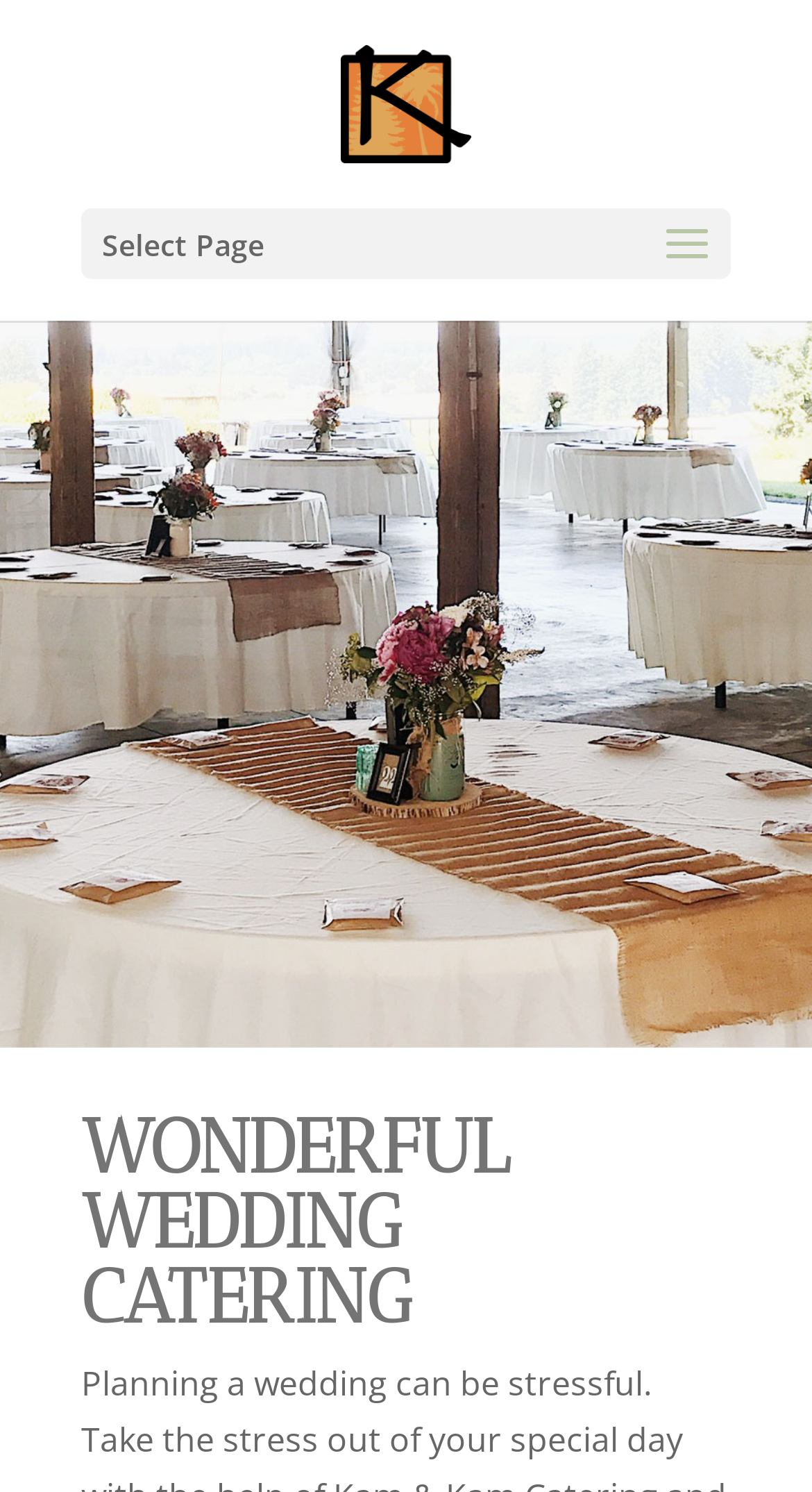Identify the bounding box for the UI element described as: "alt="Kam and Kam Catering"". Ensure the coordinates are four float numbers between 0 and 1, formatted as [left, top, right, bottom].

[0.416, 0.052, 0.584, 0.083]